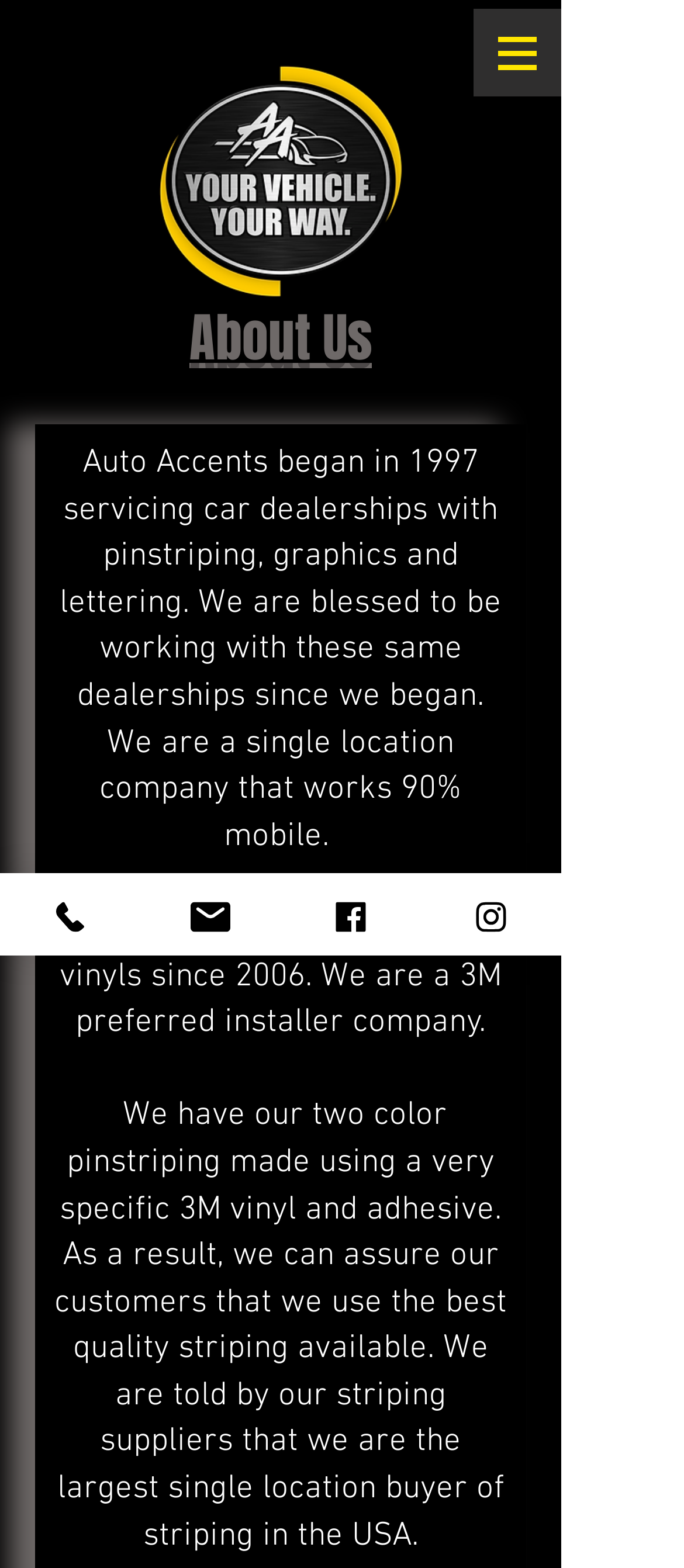Determine the bounding box for the UI element described here: "Instagram".

[0.615, 0.557, 0.821, 0.609]